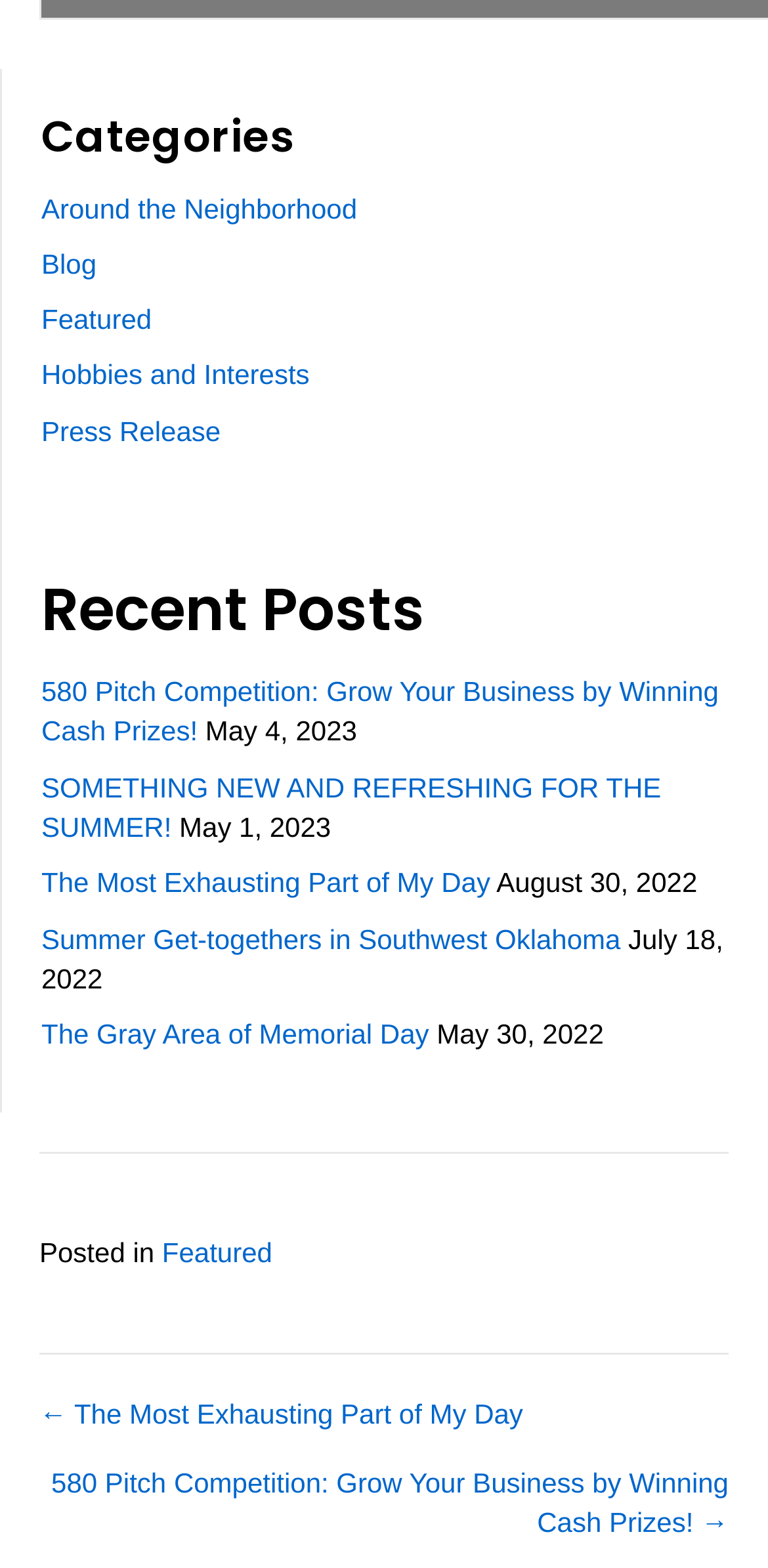How many categories are listed?
Refer to the image and provide a one-word or short phrase answer.

7